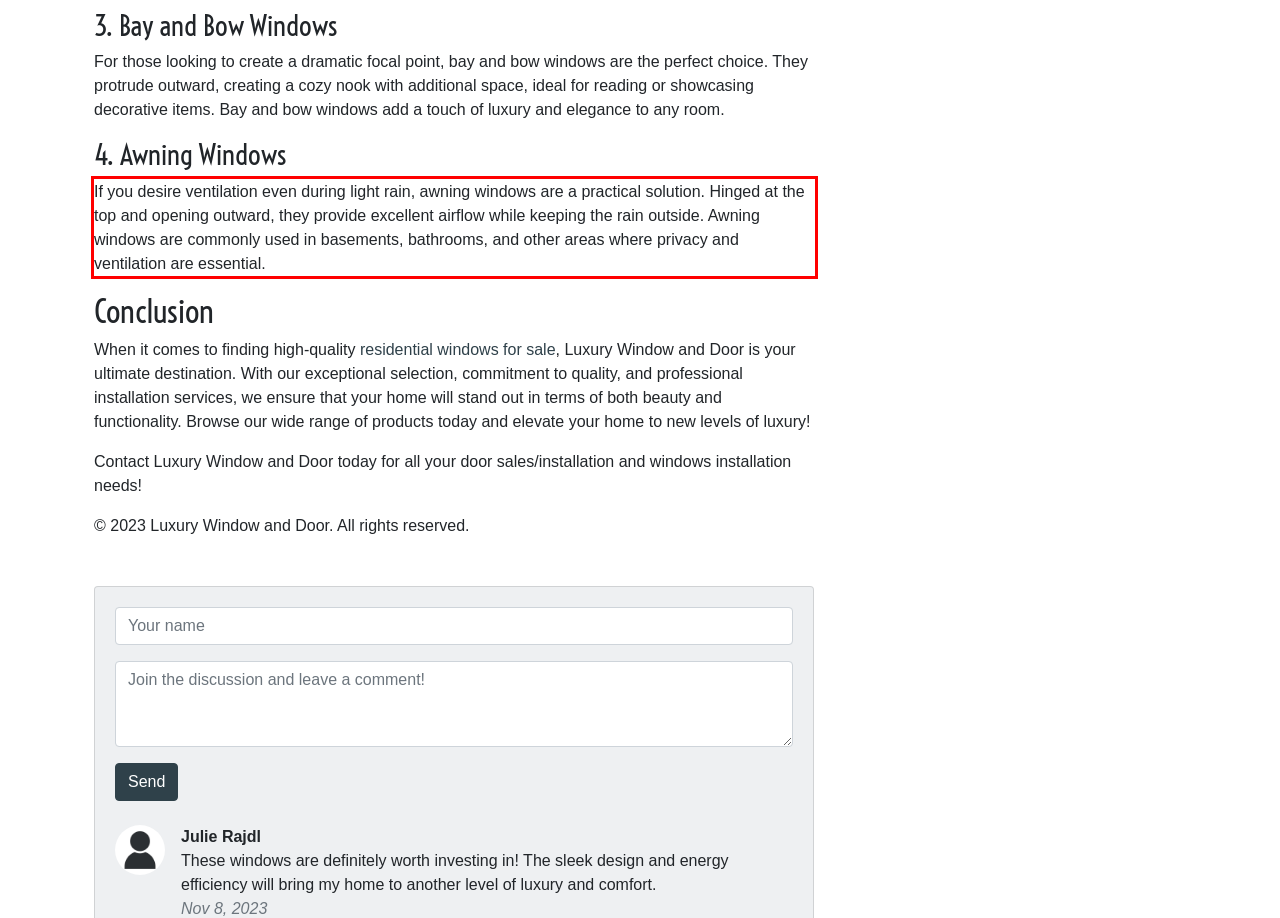Within the screenshot of a webpage, identify the red bounding box and perform OCR to capture the text content it contains.

If you desire ventilation even during light rain, awning windows are a practical solution. Hinged at the top and opening outward, they provide excellent airflow while keeping the rain outside. Awning windows are commonly used in basements, bathrooms, and other areas where privacy and ventilation are essential.